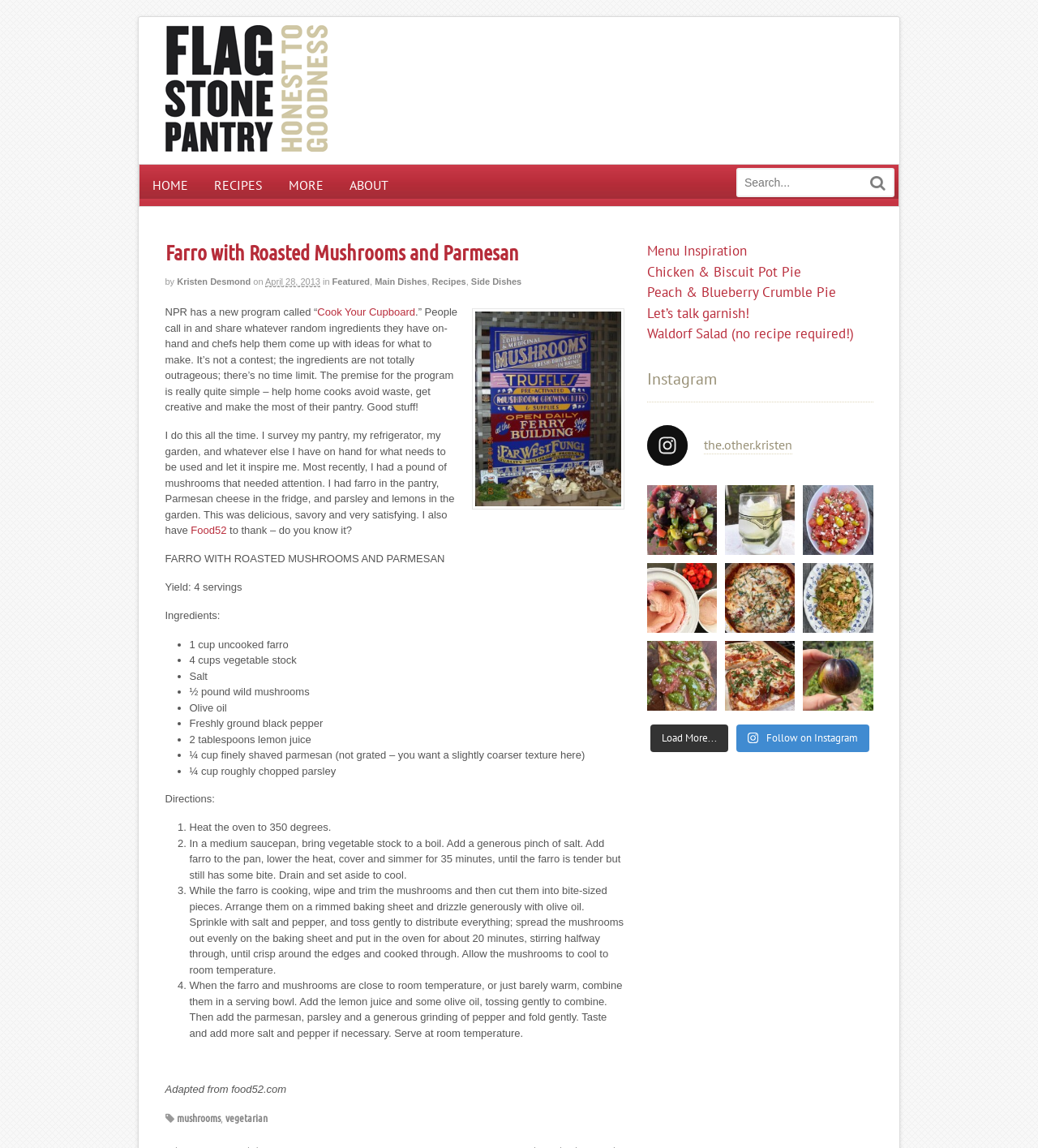Based on the image, please elaborate on the answer to the following question:
What is the yield of the recipe?

The yield of the recipe is mentioned in the text as 'Yield: 4 servings'. This information is provided to help the user understand how many people the recipe will serve.